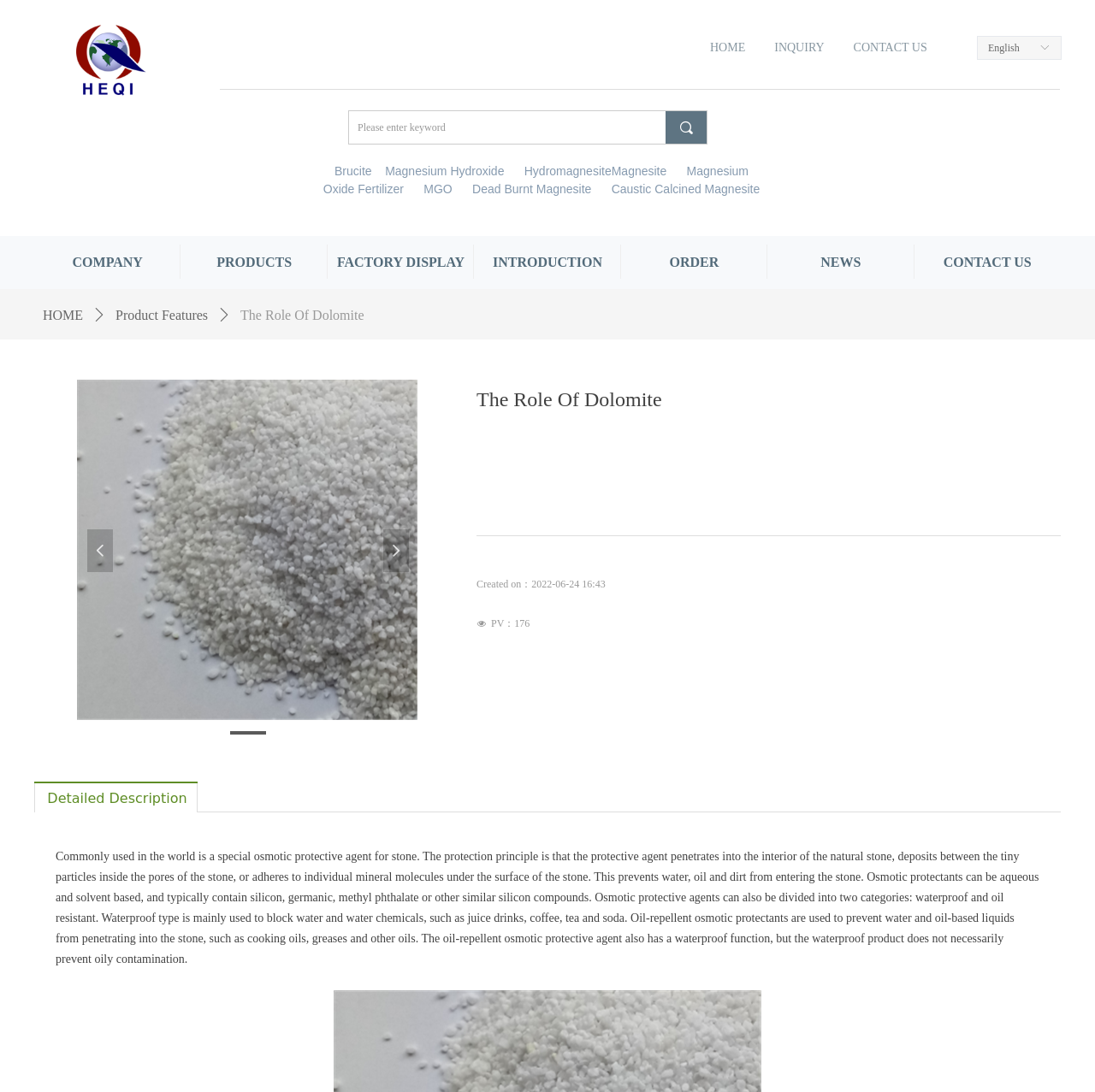What is the function of the 'ORDER' link?
Using the visual information, answer the question in a single word or phrase.

To place an order